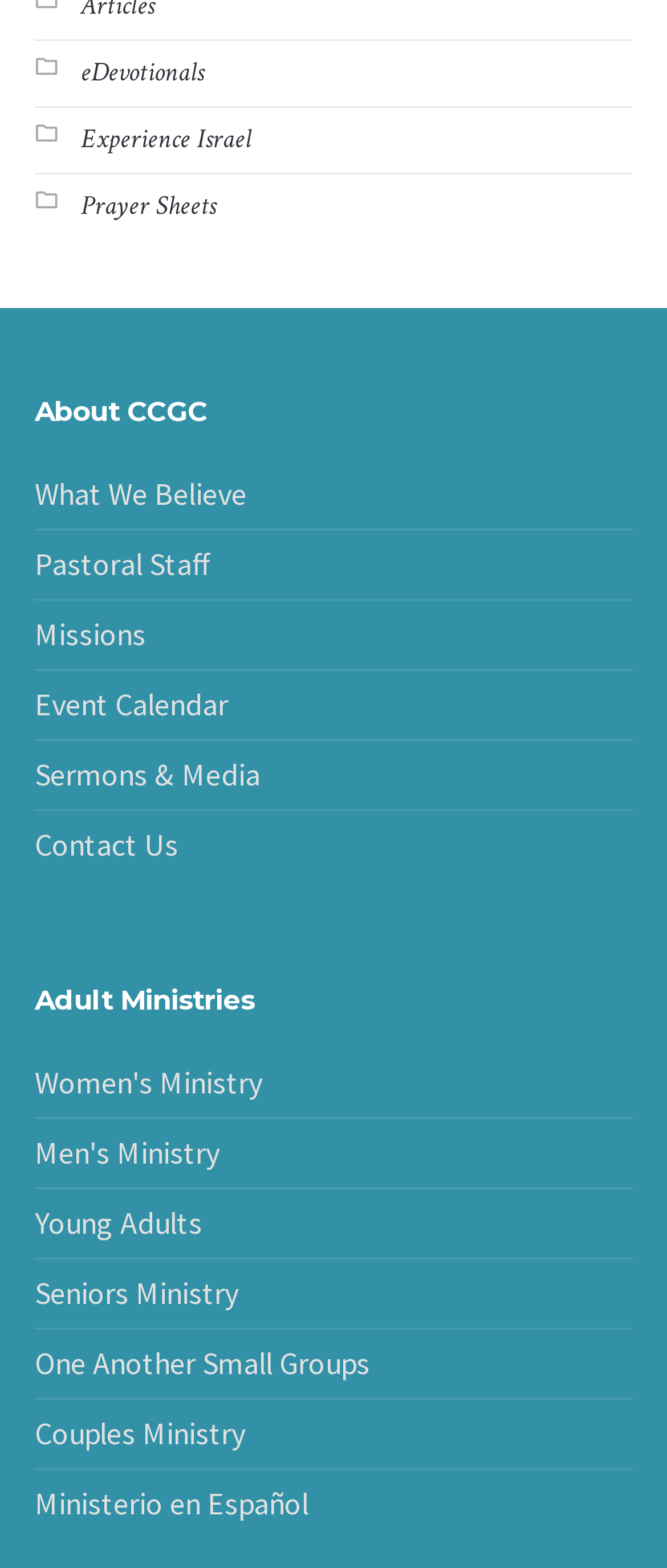Please mark the clickable region by giving the bounding box coordinates needed to complete this instruction: "check Event Calendar".

[0.052, 0.437, 0.342, 0.462]